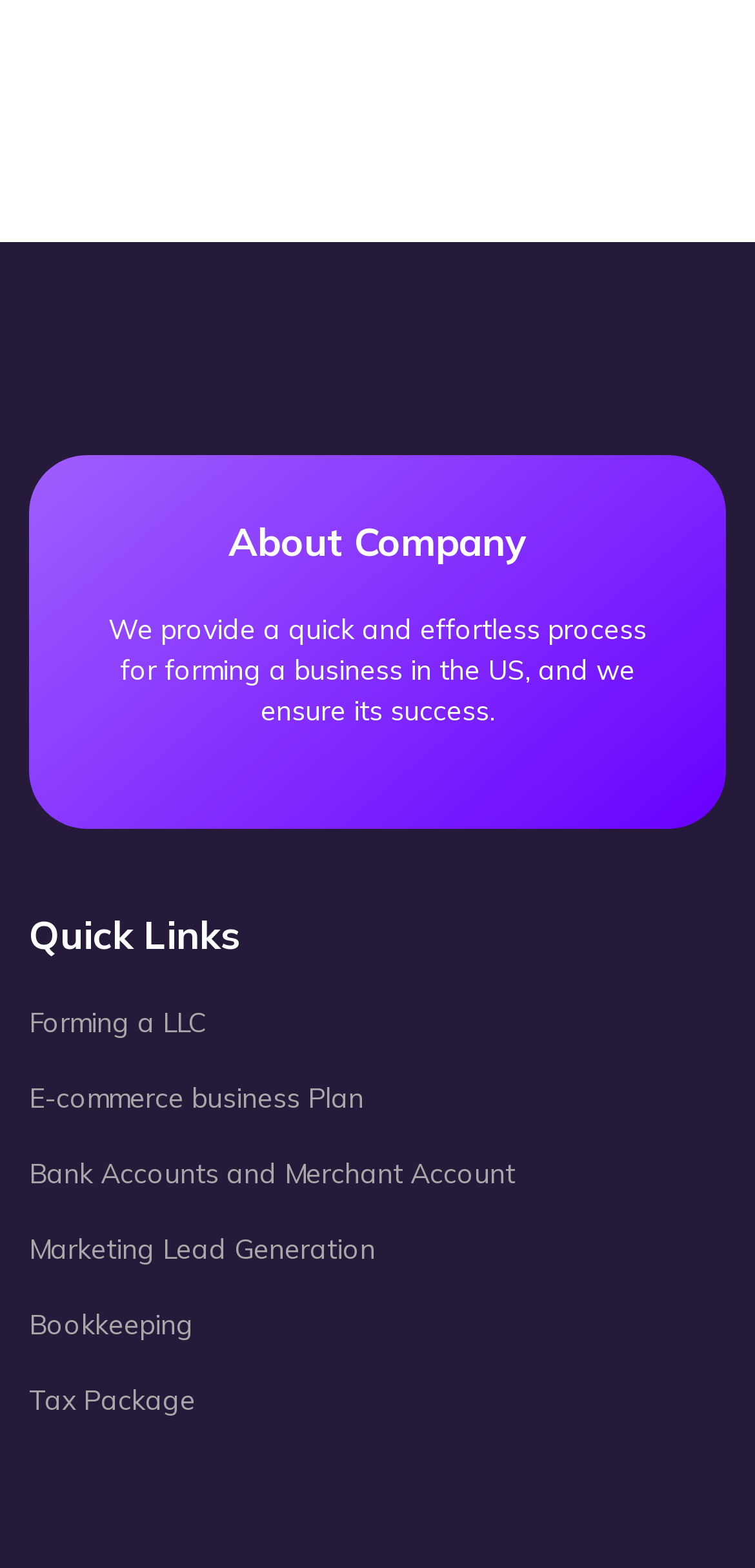Provide the bounding box for the UI element matching this description: "Marketing Lead Generation".

[0.038, 0.785, 0.962, 0.811]